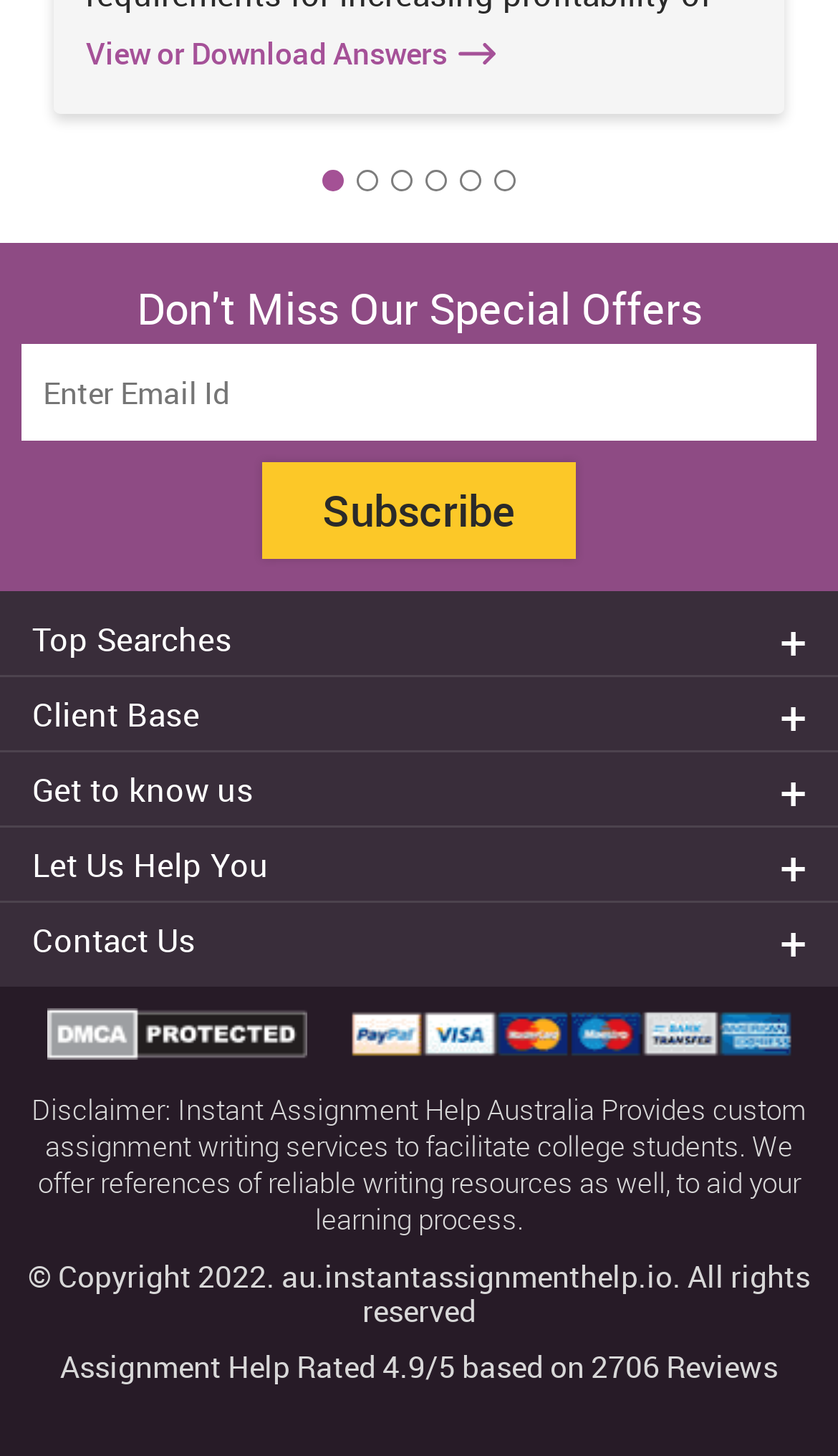What are the social media platforms available for contact?
Based on the screenshot, respond with a single word or phrase.

Facebook, Twitter, Instagram, Youtube, Pinterest